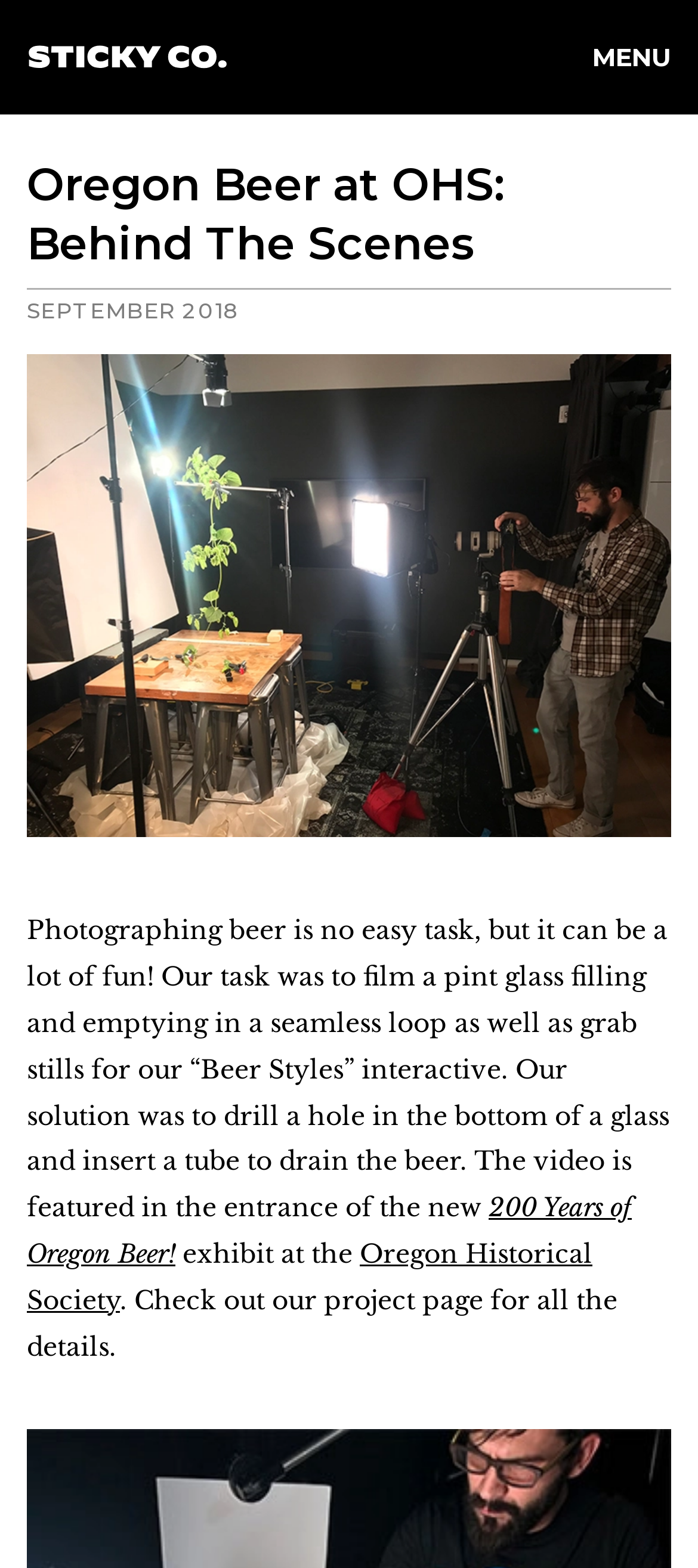What is the name of the exhibit?
Provide a detailed answer to the question, using the image to inform your response.

From the text 'exhibit at the Oregon Historical Society', we can infer that the name of the exhibit is 'Oregon Beer'.